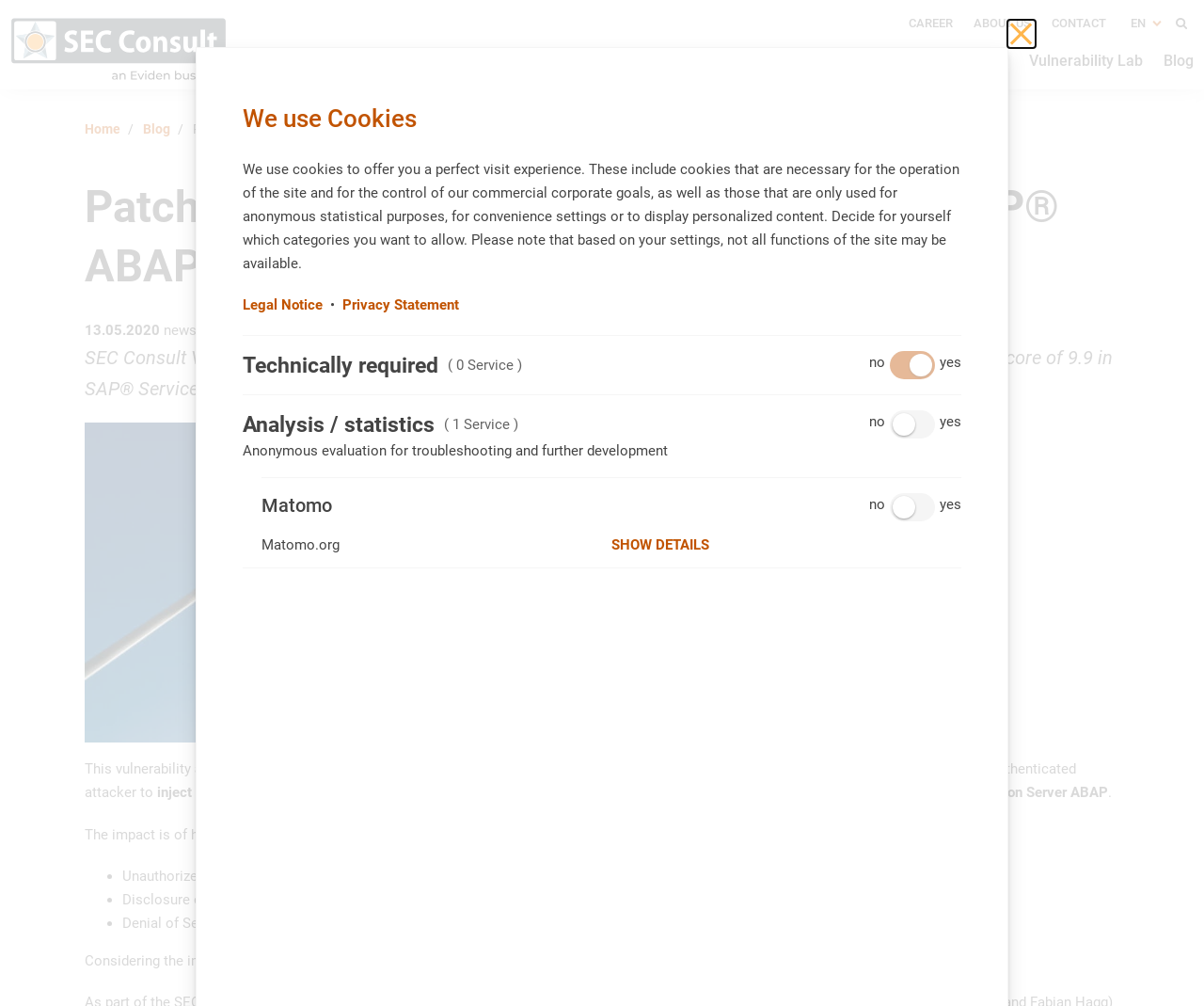Please mark the clickable region by giving the bounding box coordinates needed to complete this instruction: "Toggle the search button".

[0.972, 0.01, 0.991, 0.037]